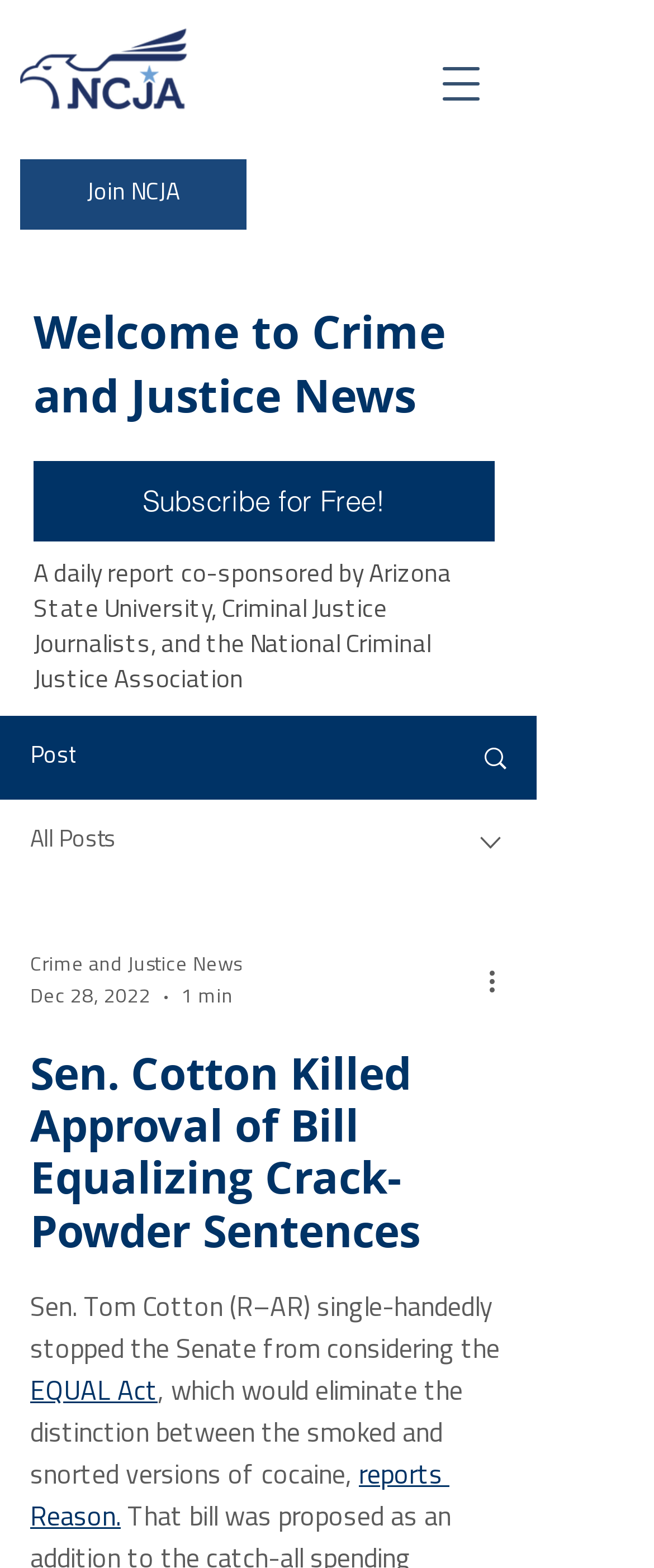Please identify the bounding box coordinates for the region that you need to click to follow this instruction: "Click on Eating".

None